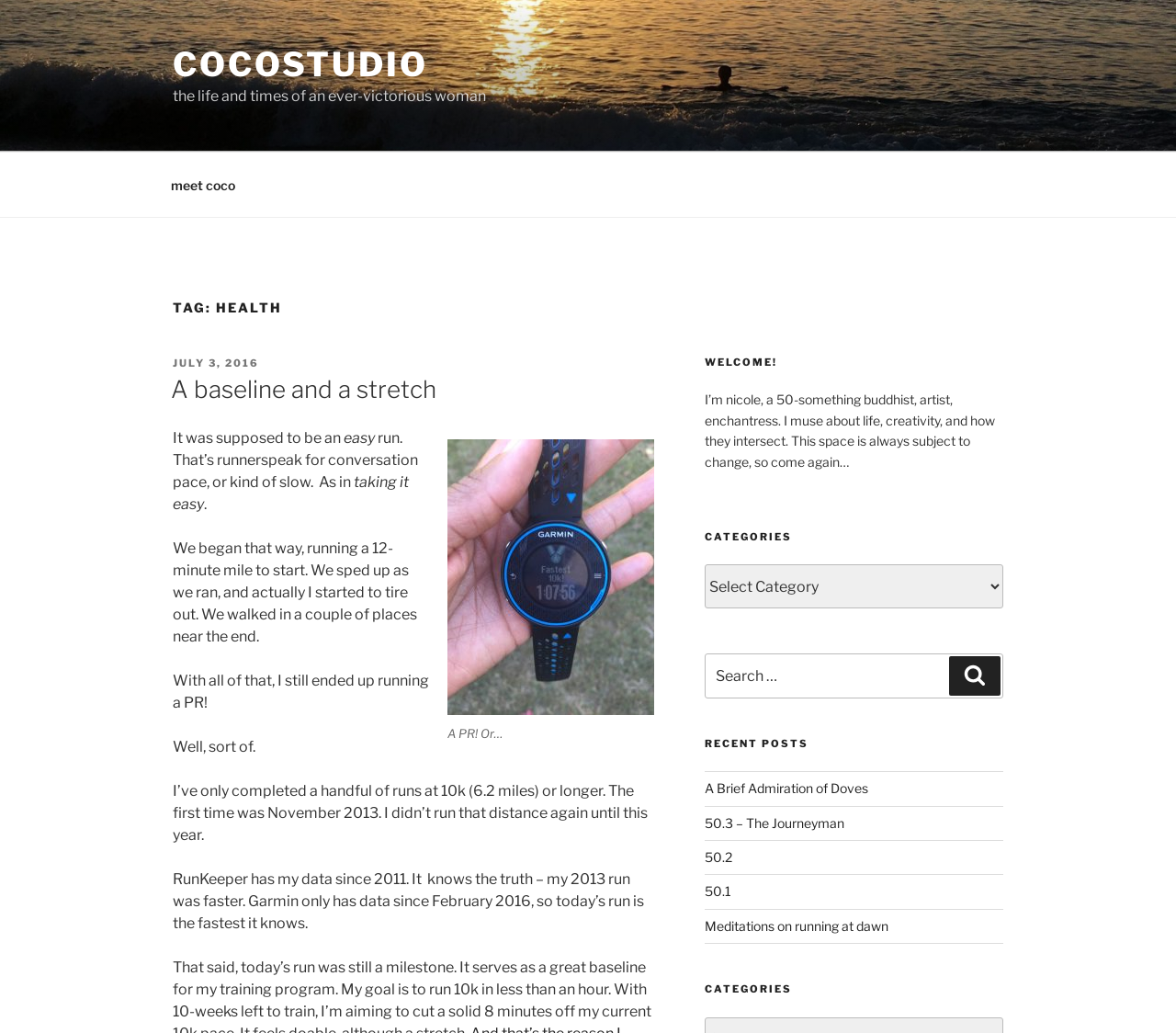How many recent posts are listed?
From the screenshot, provide a brief answer in one word or phrase.

5